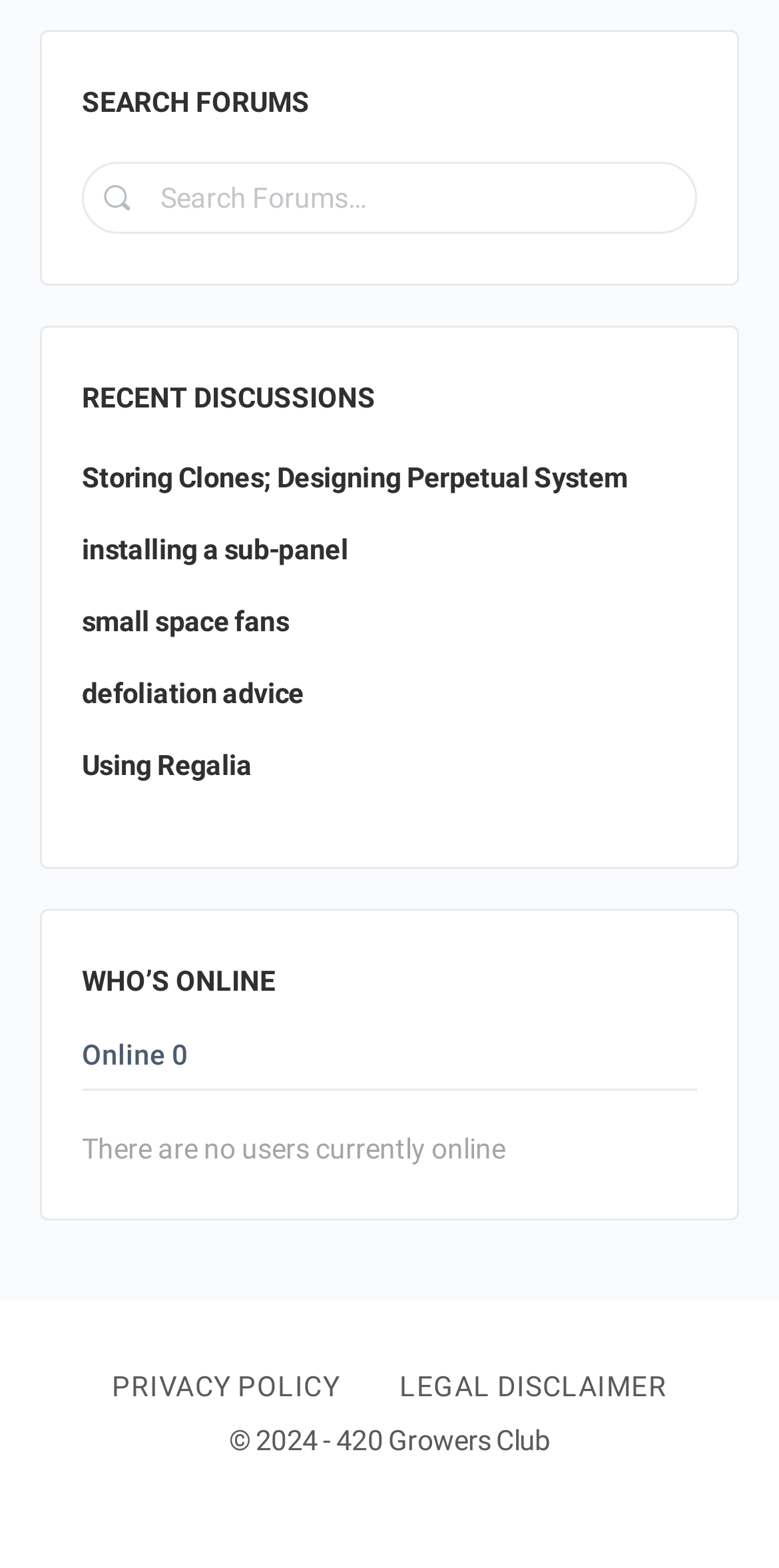What is the purpose of the textbox in the 'SEARCH FORUMS' section?
From the screenshot, provide a brief answer in one word or phrase.

Search Forums